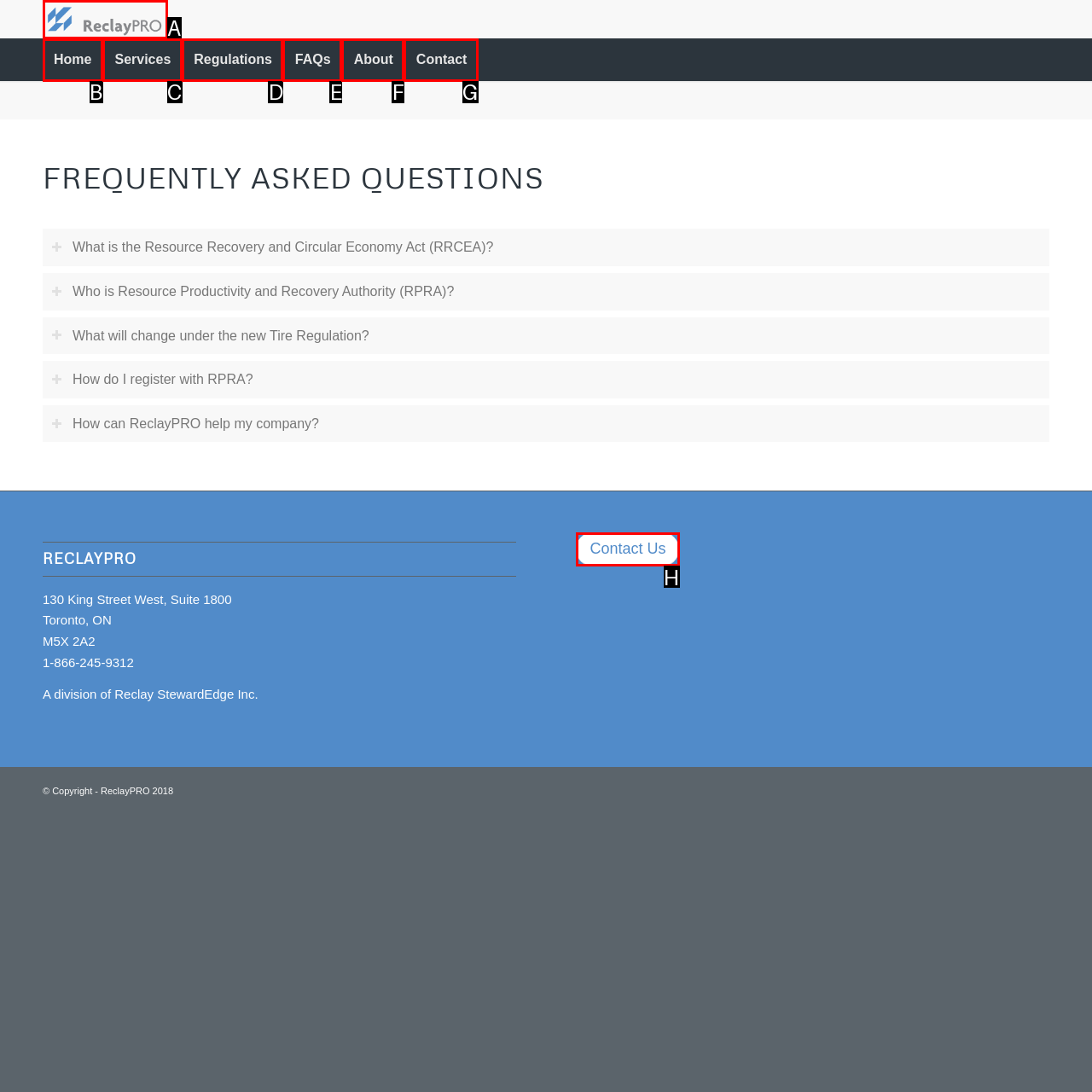From the available choices, determine which HTML element fits this description: Regulations Respond with the correct letter.

D